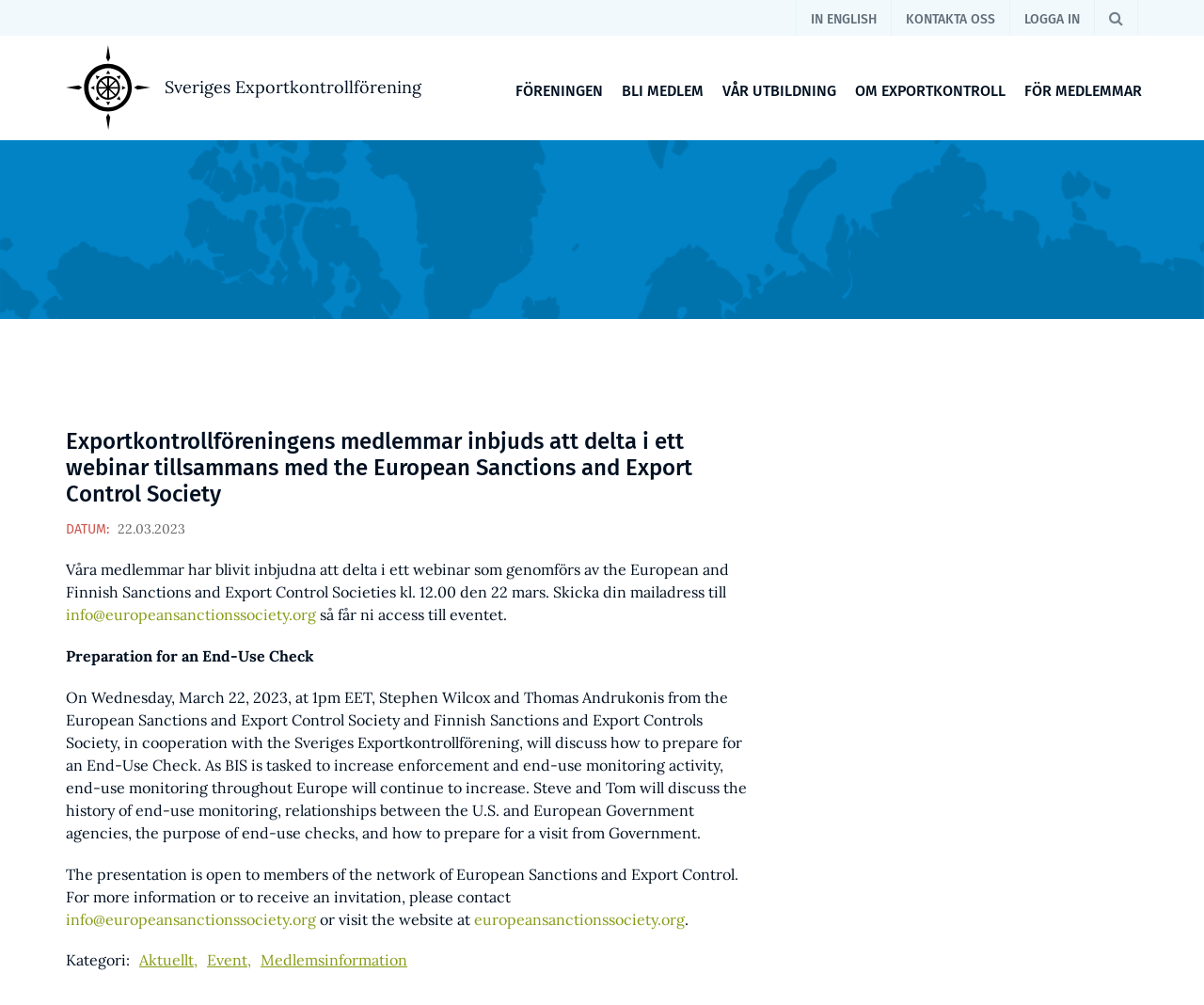Extract the bounding box coordinates of the UI element described by: "Logga in". The coordinates should include four float numbers ranging from 0 to 1, e.g., [left, top, right, bottom].

[0.839, 0.002, 0.909, 0.037]